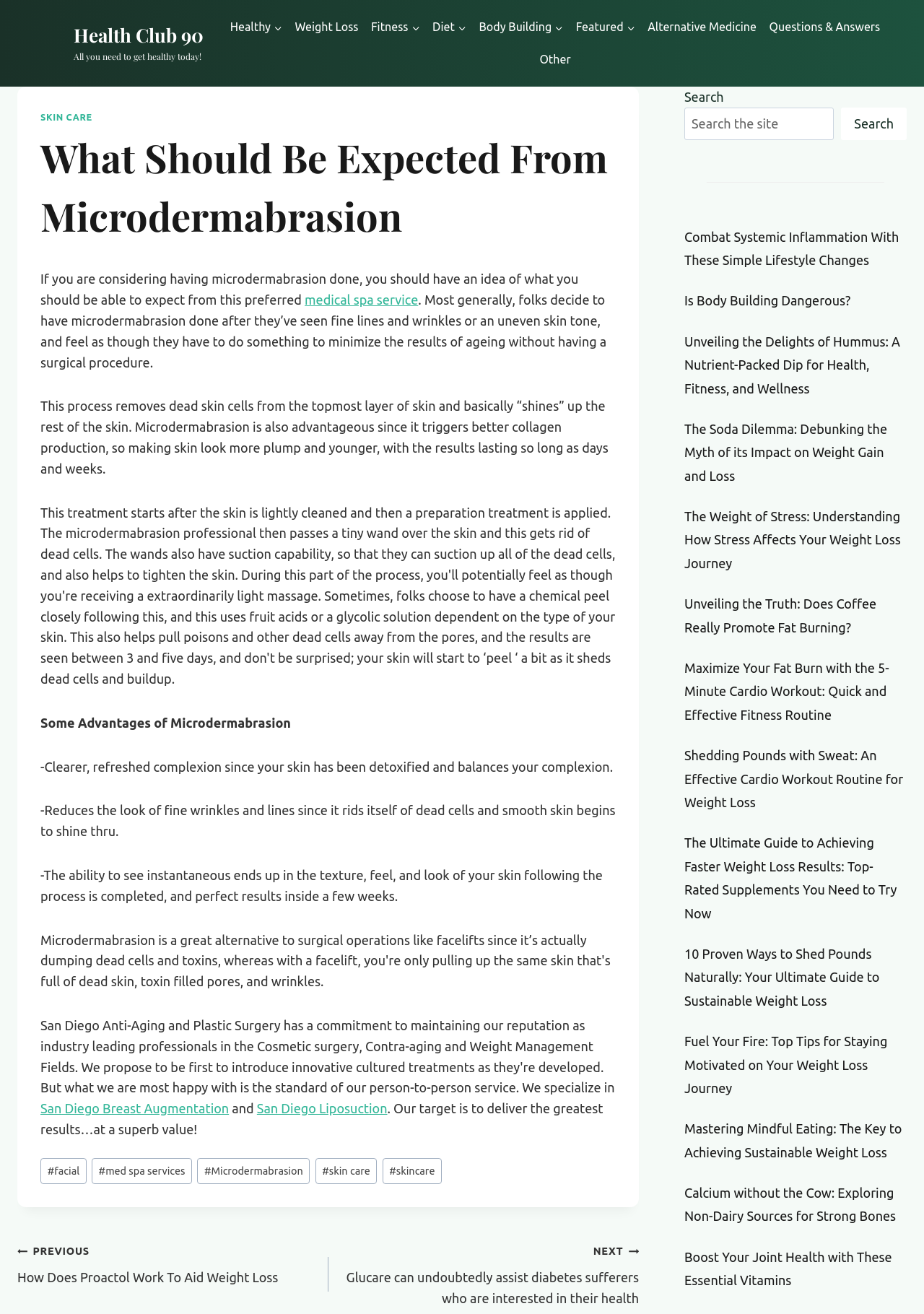Show the bounding box coordinates of the region that should be clicked to follow the instruction: "Click on the 'NEXT Glucare can undoubtedly assist diabetes sufferers who are interested in their health' link."

[0.355, 0.944, 0.691, 0.996]